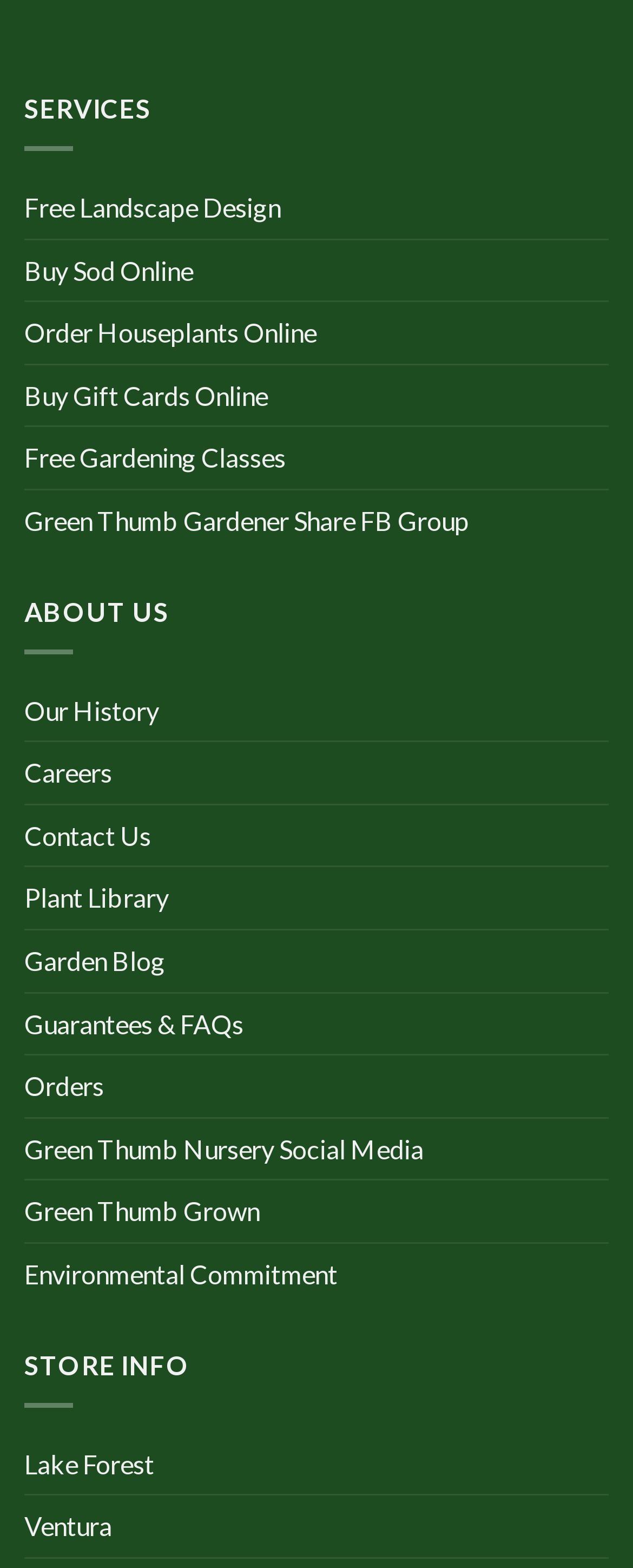Identify the bounding box coordinates of the specific part of the webpage to click to complete this instruction: "Explore the plant library".

[0.038, 0.553, 0.267, 0.592]